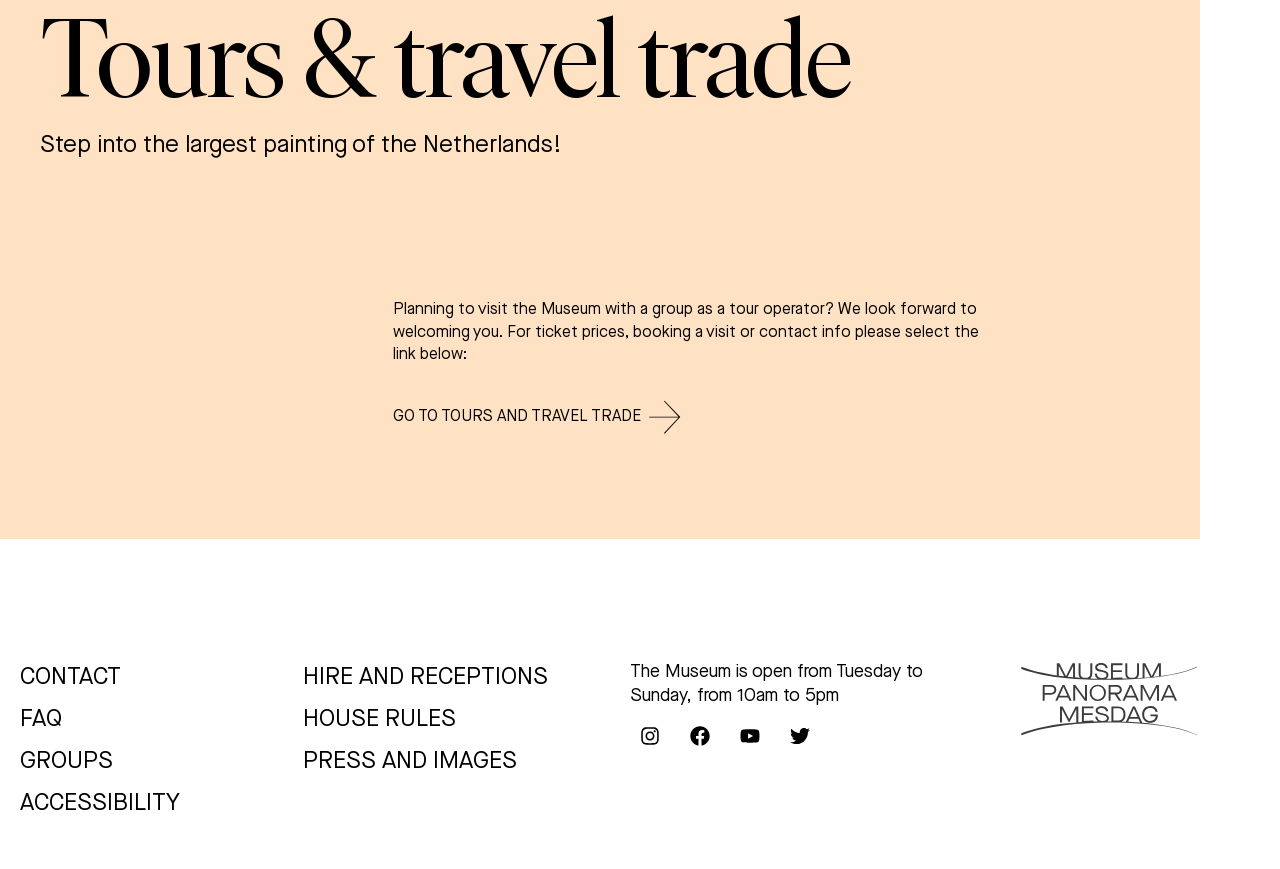What is the museum's opening time?
Kindly give a detailed and elaborate answer to the question.

I found the answer by looking at the StaticText element with the text 'The Museum is open from Tuesday to Sunday, from 10am to 5pm' which provides the museum's opening time.